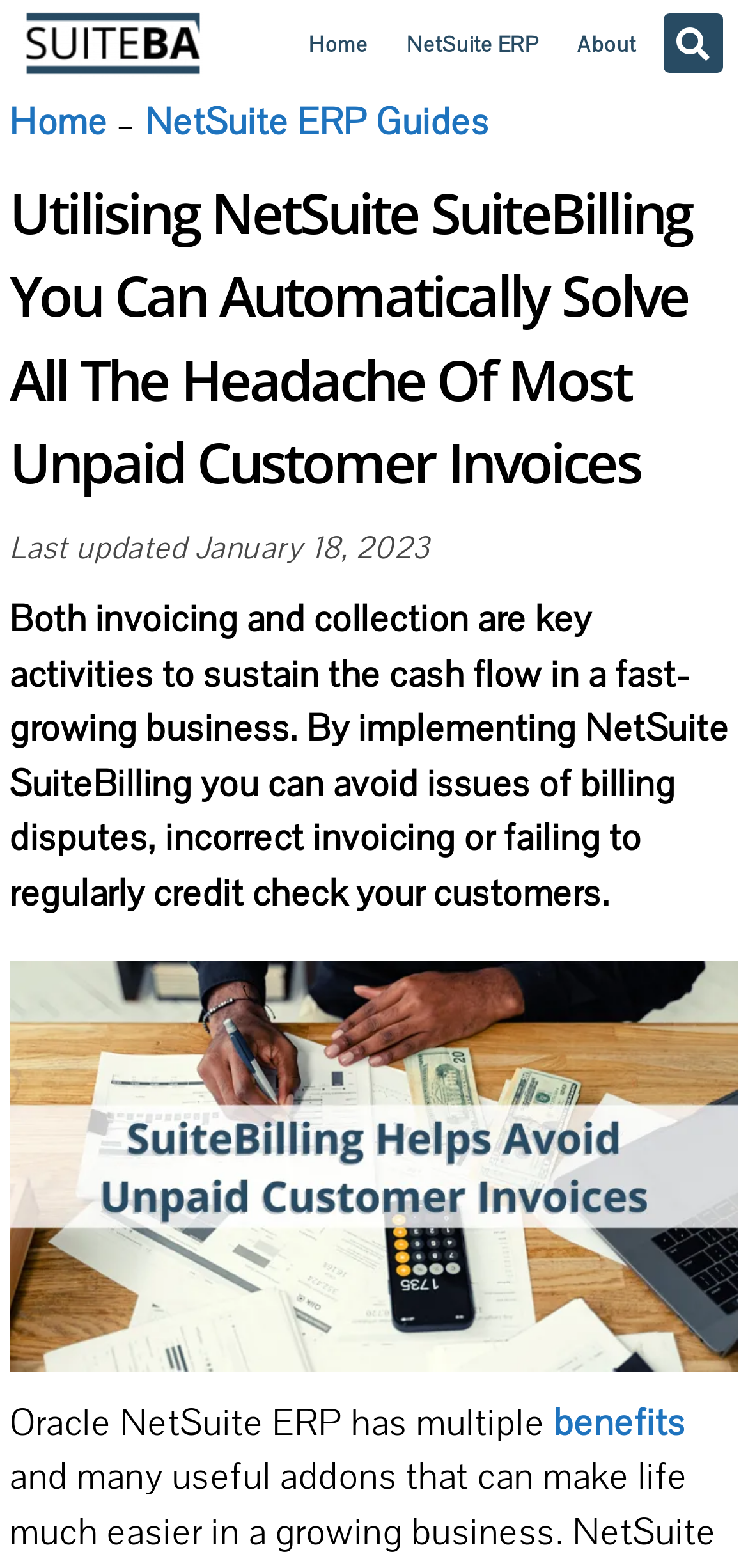From the webpage screenshot, predict the bounding box coordinates (top-left x, top-left y, bottom-right x, bottom-right y) for the UI element described here: Home

[0.387, 0.009, 0.518, 0.046]